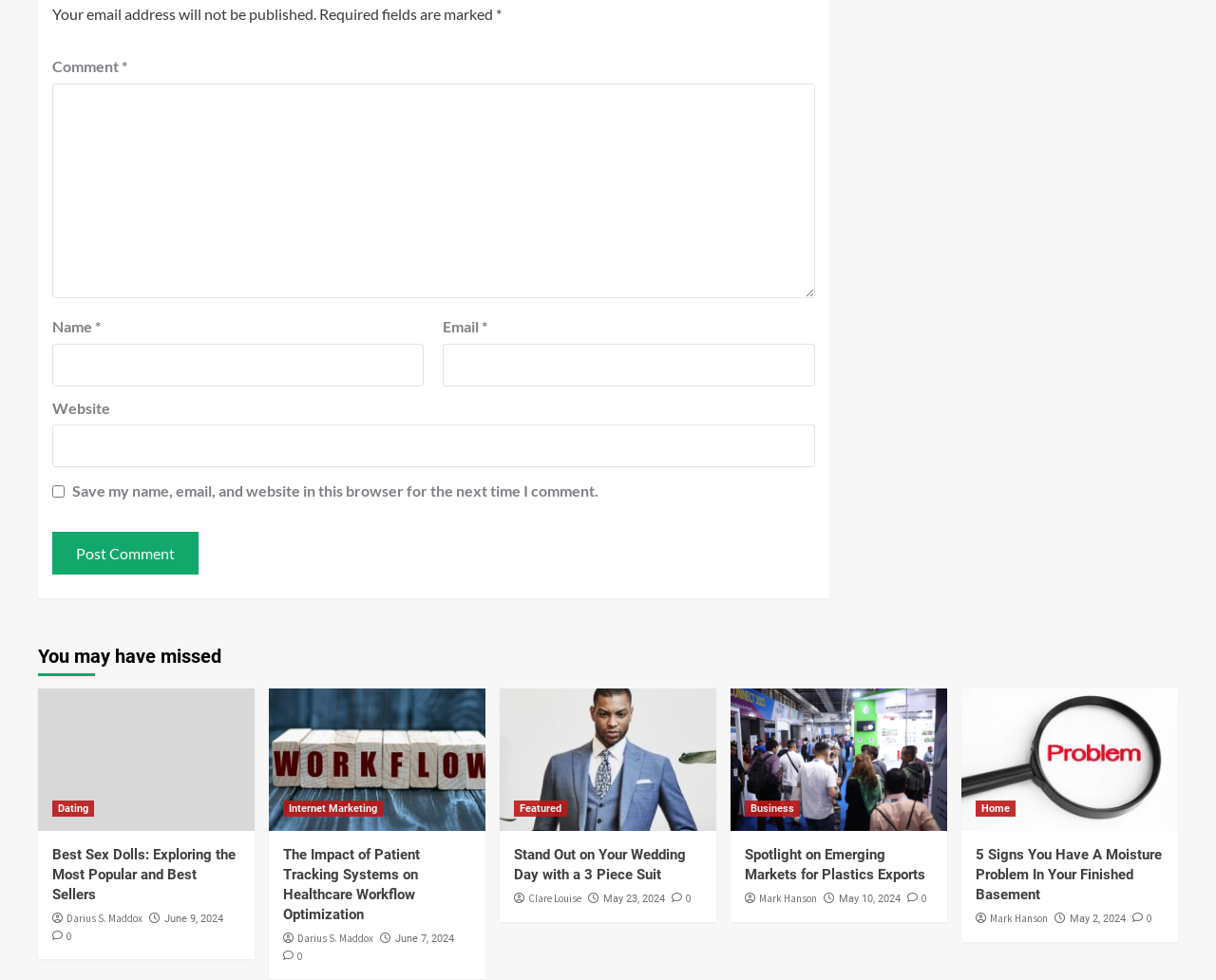How many comment fields are required?
Answer with a single word or phrase, using the screenshot for reference.

3